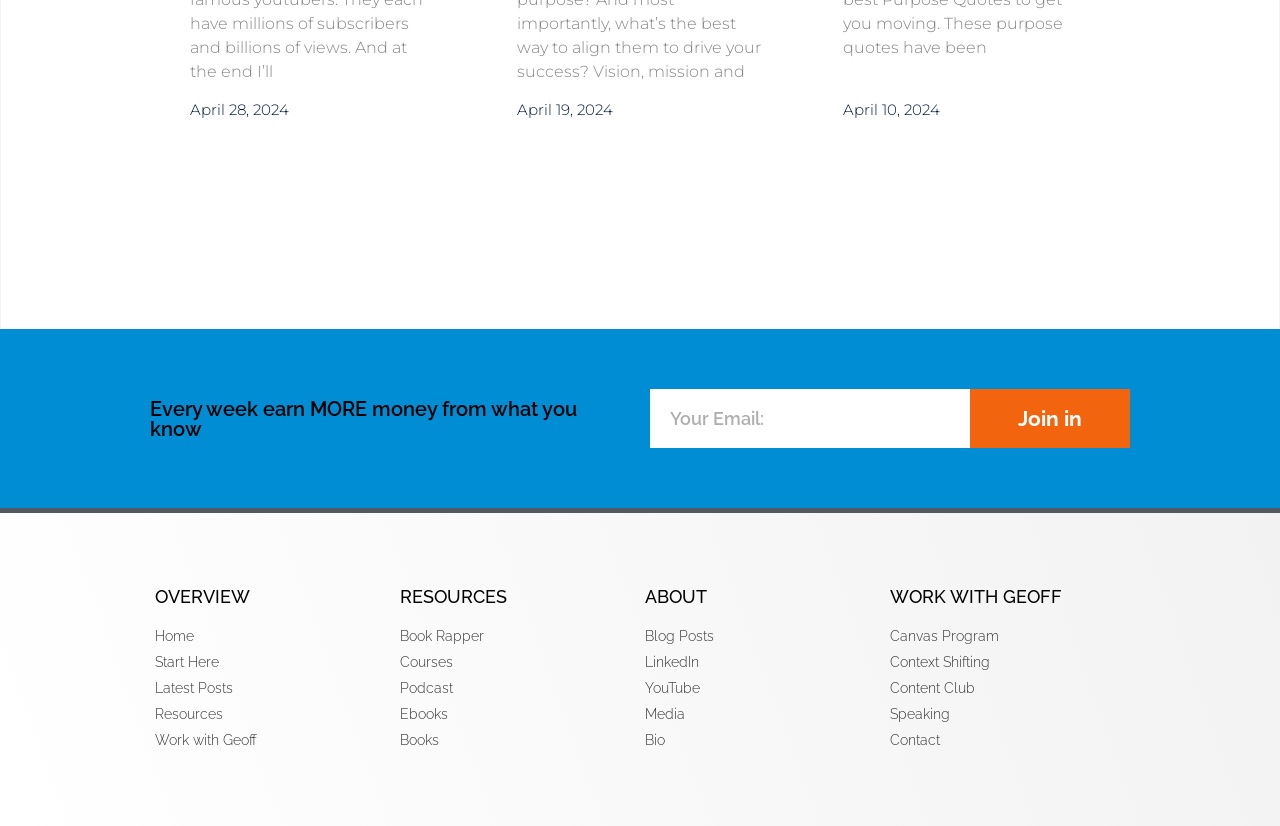How many links are under the RESOURCES section?
Based on the visual details in the image, please answer the question thoroughly.

The RESOURCES section has five links: Book Rapper, Courses, Podcast, Ebooks, and Books. These links likely provide access to different types of resources or content related to the webpage's topic.